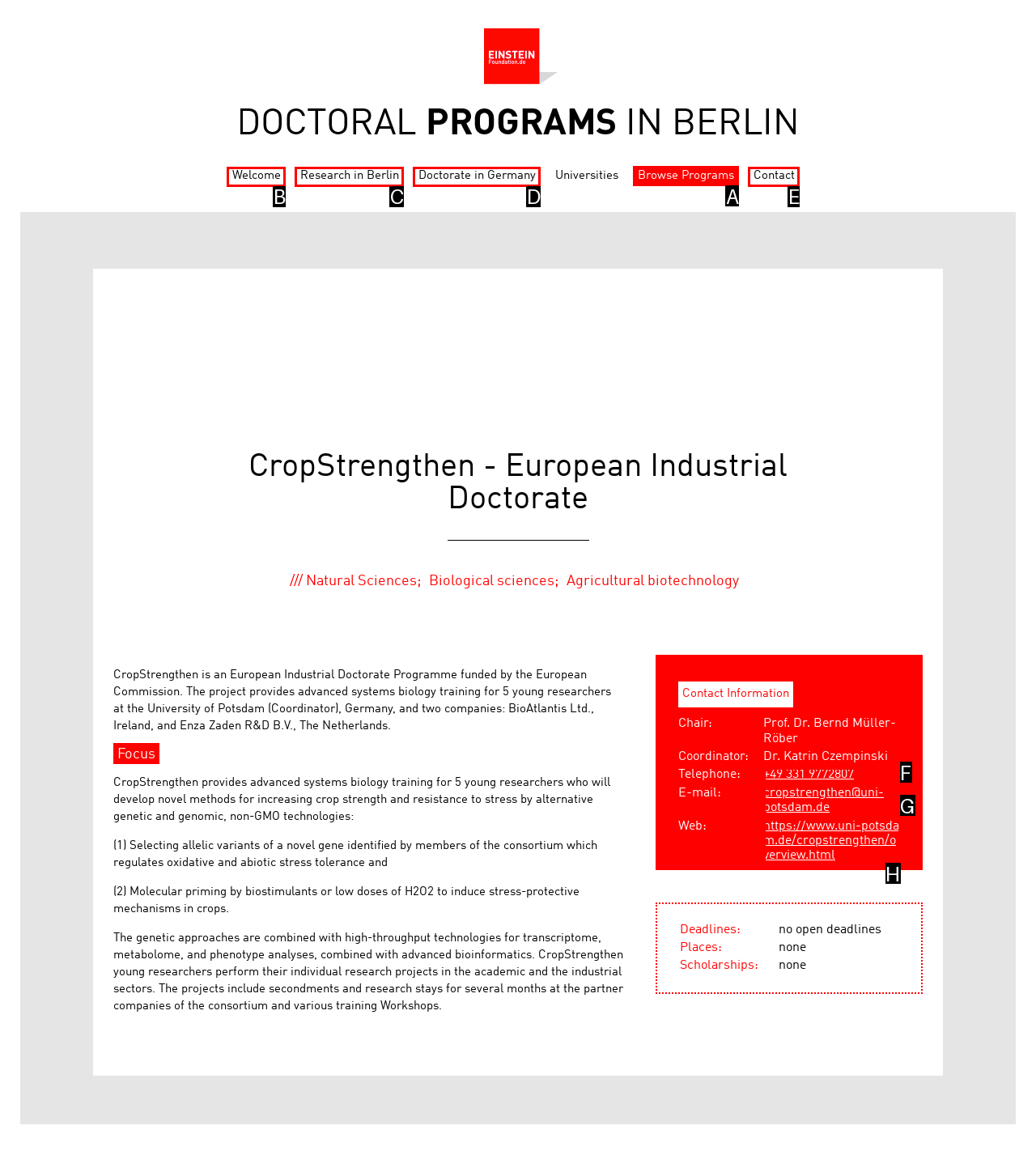Identify the correct UI element to click on to achieve the following task: Browse programs Respond with the corresponding letter from the given choices.

A